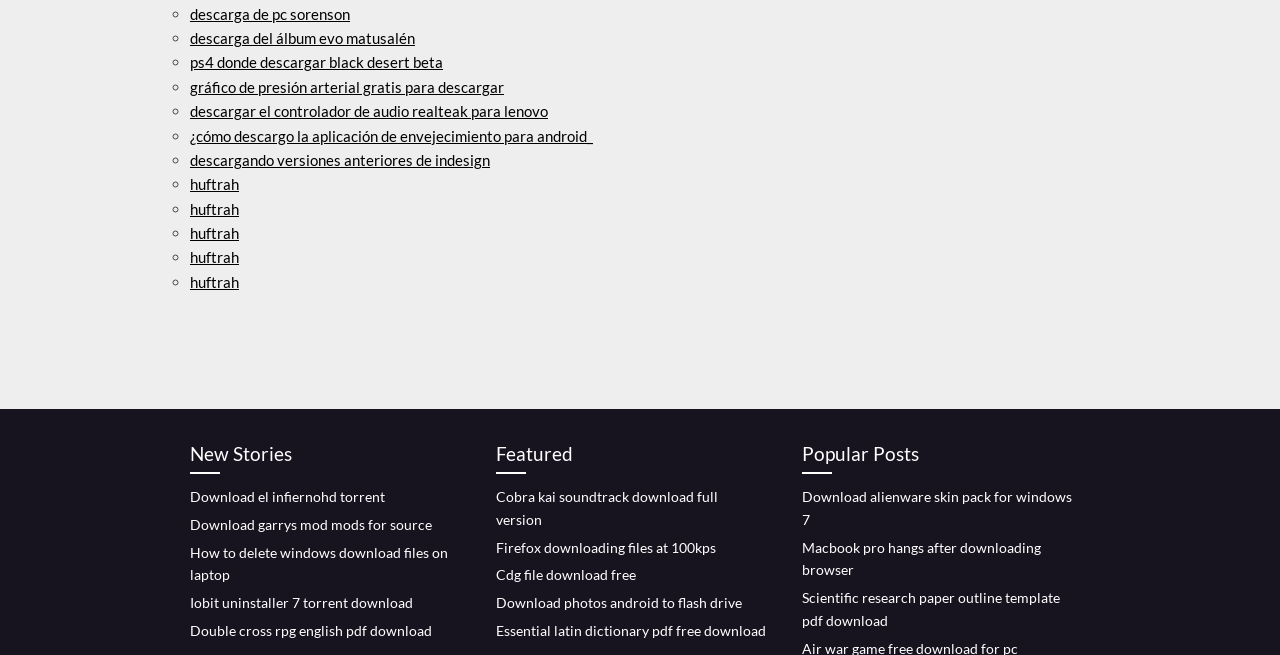Please provide the bounding box coordinates for the element that needs to be clicked to perform the instruction: "View New Stories". The coordinates must consist of four float numbers between 0 and 1, formatted as [left, top, right, bottom].

[0.148, 0.67, 0.359, 0.724]